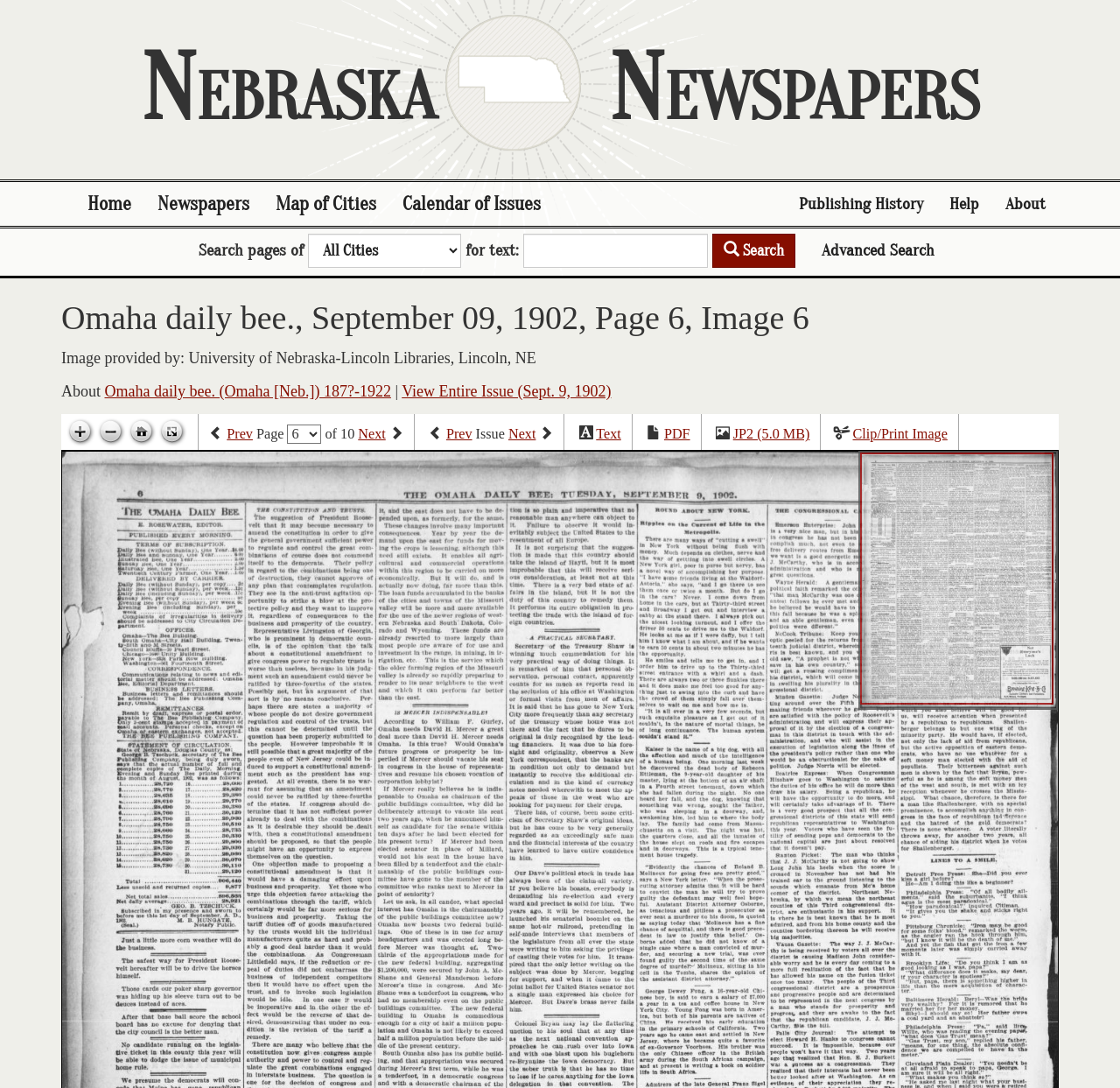Find the bounding box coordinates of the element to click in order to complete this instruction: "View entire issue". The bounding box coordinates must be four float numbers between 0 and 1, denoted as [left, top, right, bottom].

[0.359, 0.352, 0.546, 0.368]